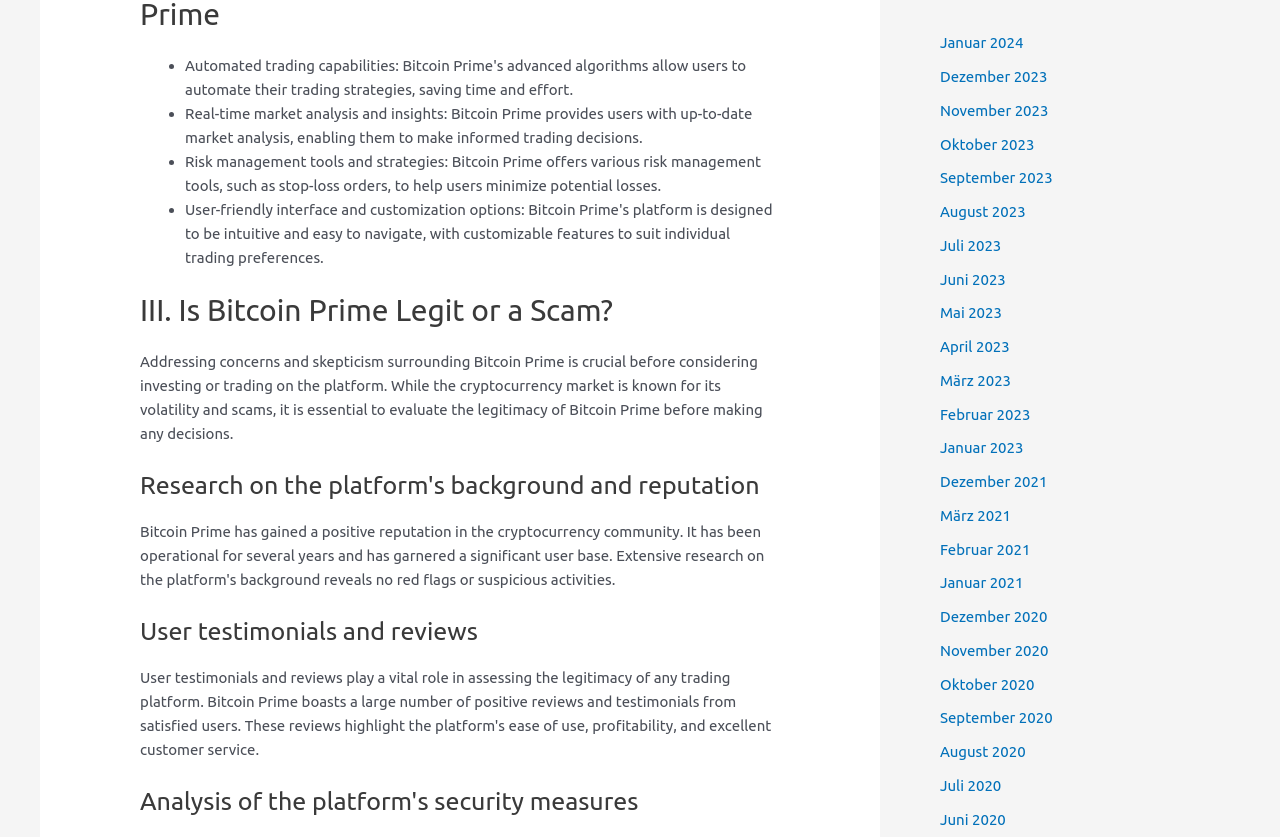Locate the bounding box coordinates of the element's region that should be clicked to carry out the following instruction: "Click on 'User testimonials and reviews'". The coordinates need to be four float numbers between 0 and 1, i.e., [left, top, right, bottom].

[0.109, 0.736, 0.609, 0.772]